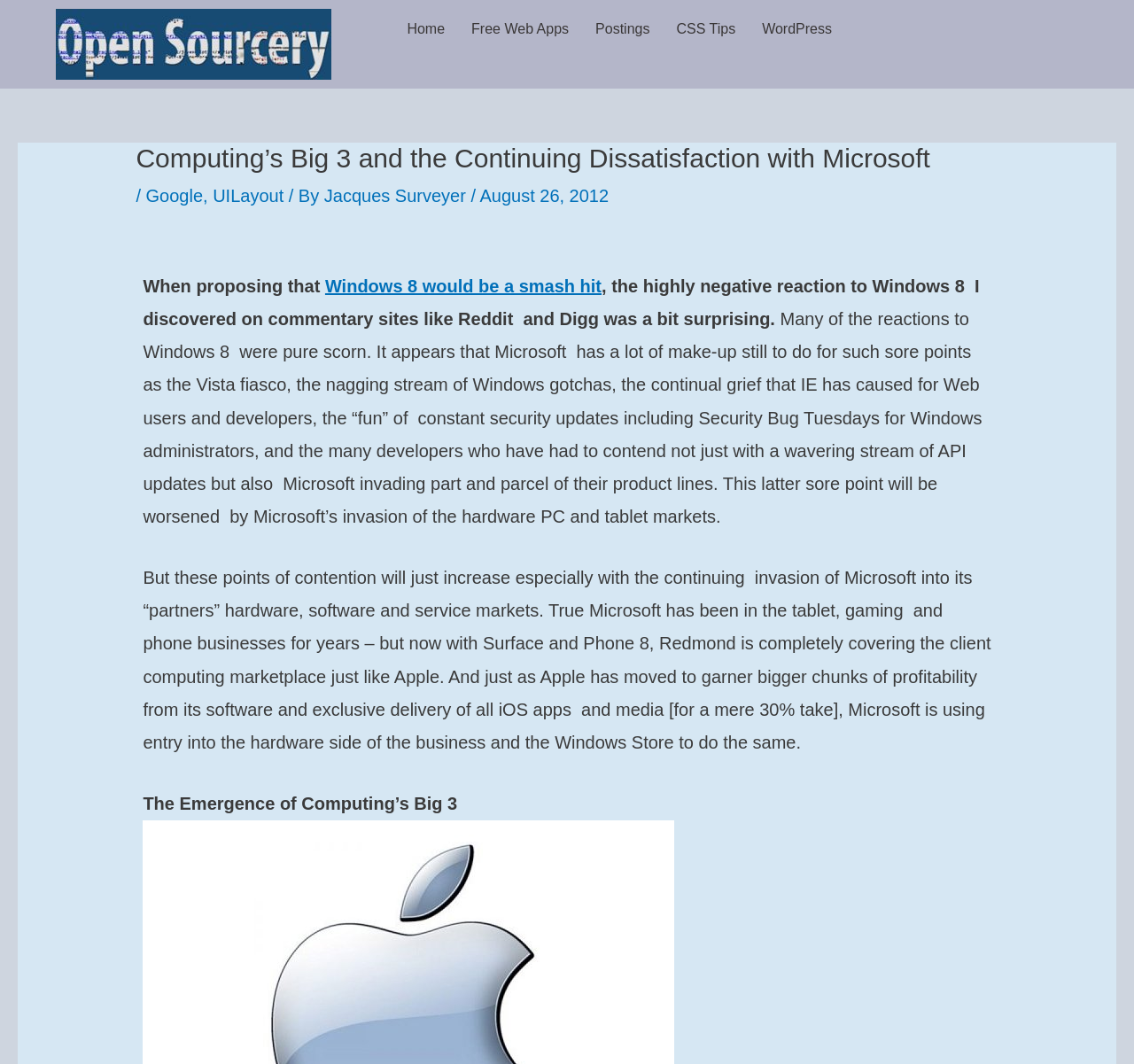Find the bounding box coordinates of the element's region that should be clicked in order to follow the given instruction: "Click the Home link". The coordinates should consist of four float numbers between 0 and 1, i.e., [left, top, right, bottom].

[0.347, 0.008, 0.404, 0.047]